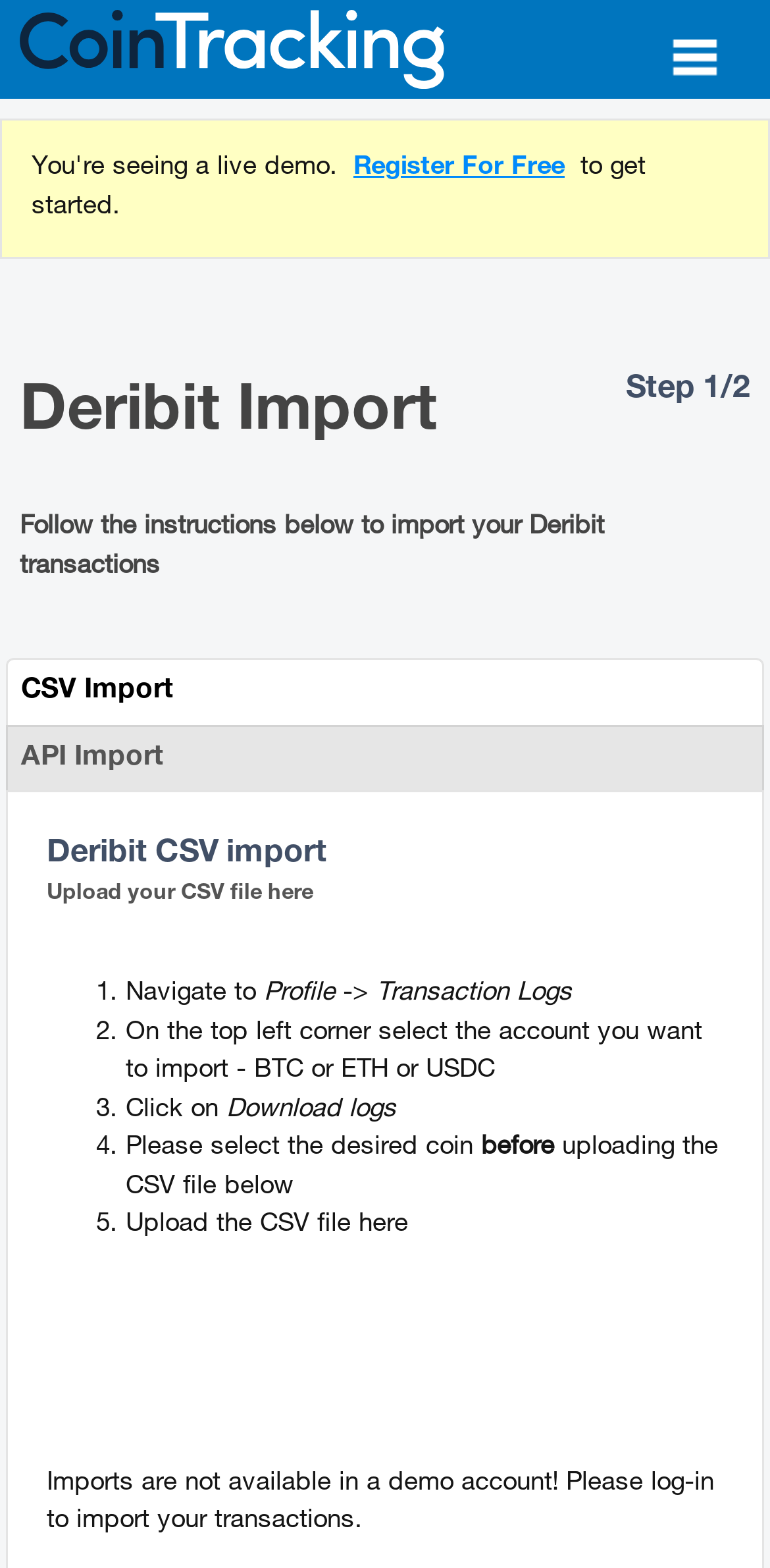Please provide the bounding box coordinate of the region that matches the element description: Register For Free. Coordinates should be in the format (top-left x, top-left y, bottom-right x, bottom-right y) and all values should be between 0 and 1.

[0.449, 0.094, 0.744, 0.121]